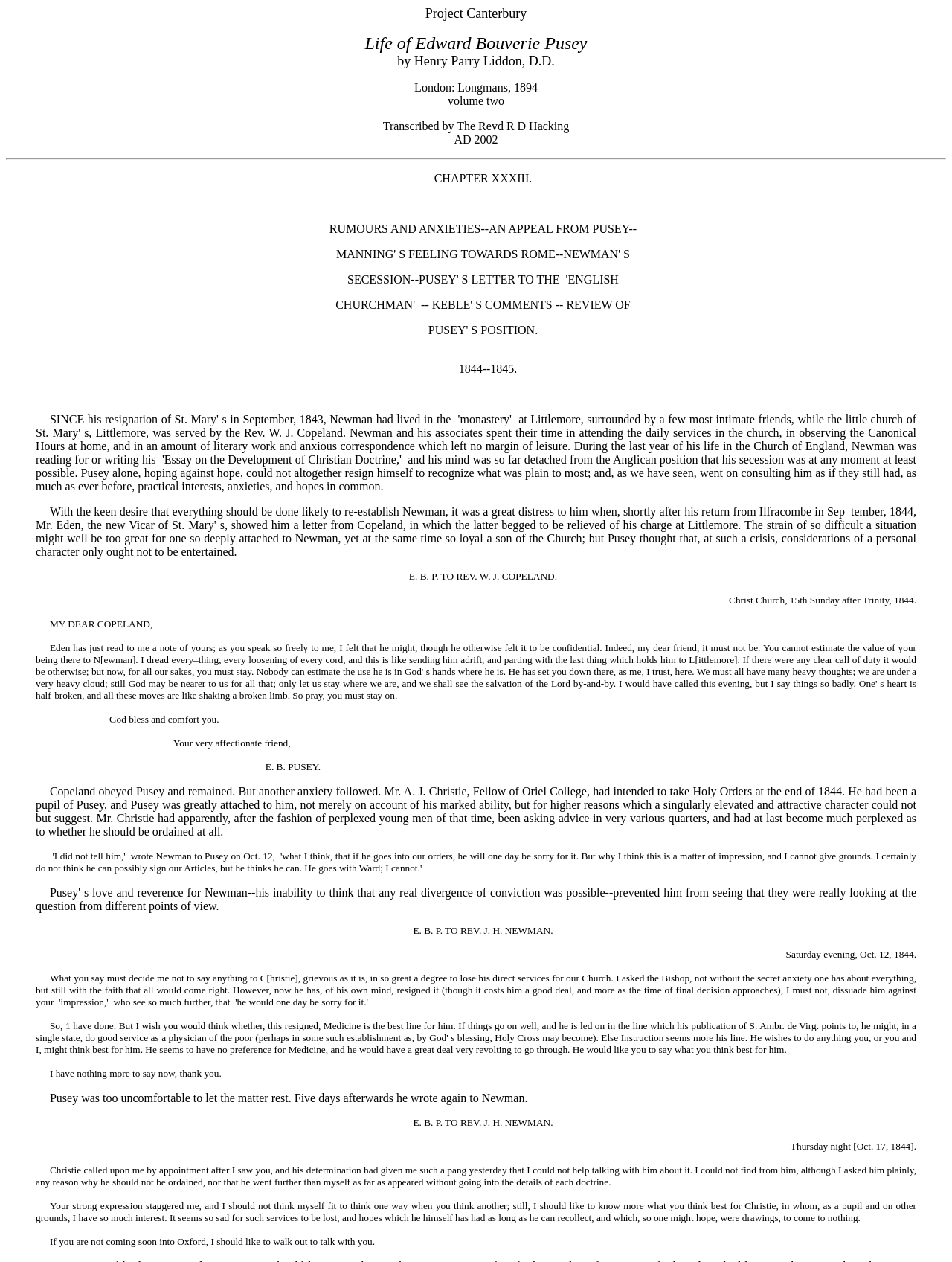What is the chapter number?
Using the image as a reference, answer with just one word or a short phrase.

XXXIII